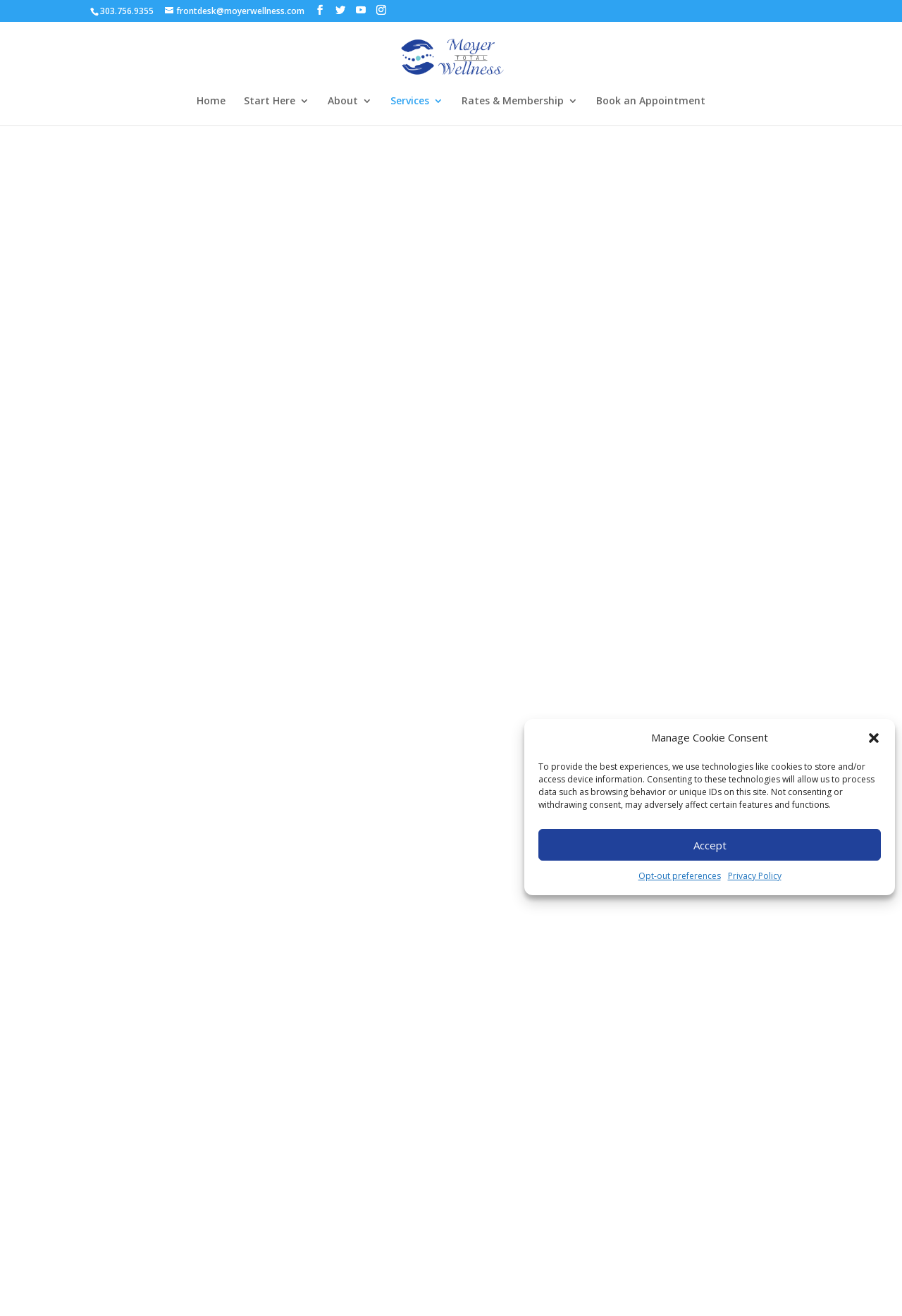Please identify the bounding box coordinates of the element on the webpage that should be clicked to follow this instruction: "Learn about Rolfing Structural Integration". The bounding box coordinates should be given as four float numbers between 0 and 1, formatted as [left, top, right, bottom].

[0.195, 0.38, 0.805, 0.401]